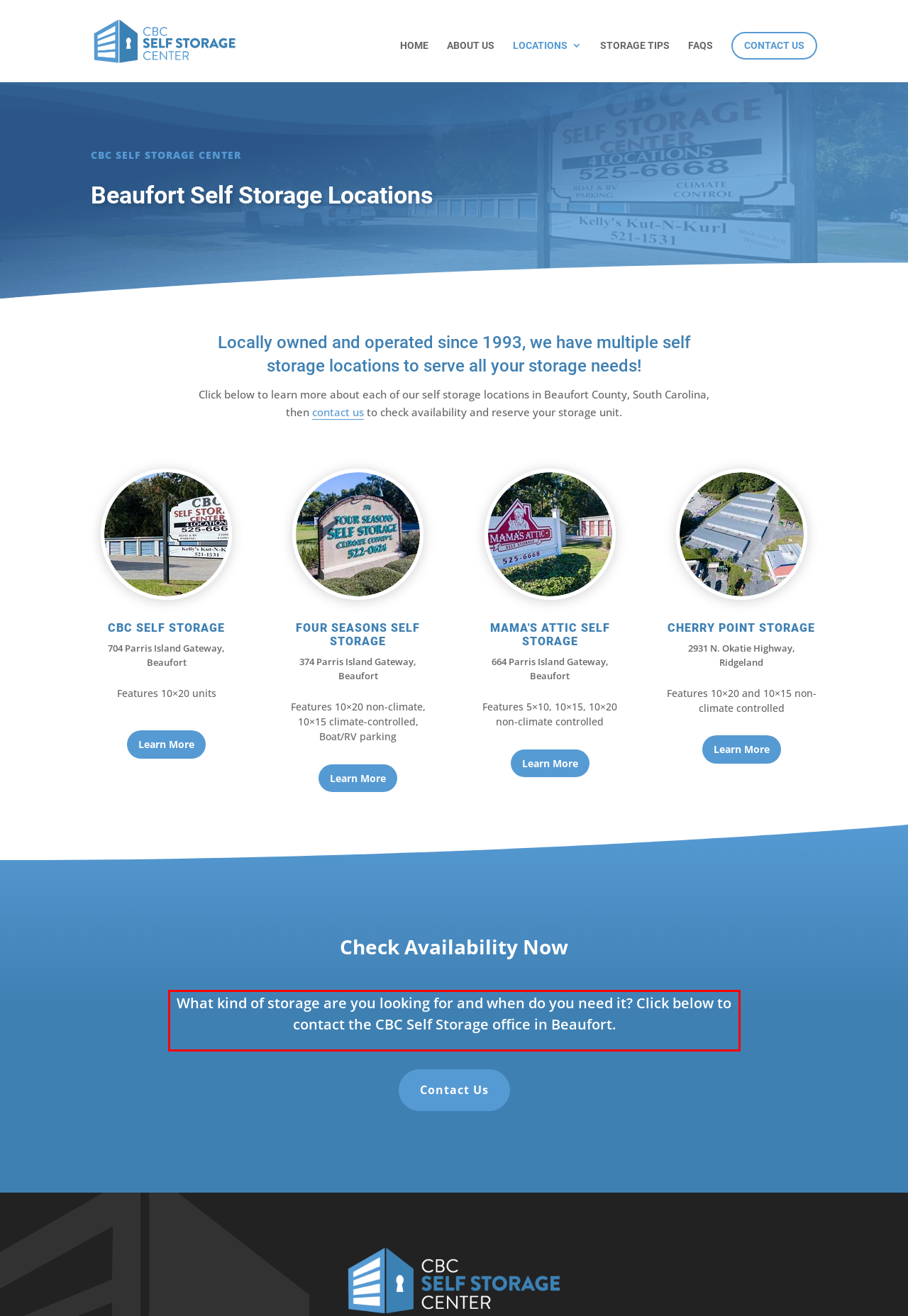Within the provided webpage screenshot, find the red rectangle bounding box and perform OCR to obtain the text content.

What kind of storage are you looking for and when do you need it? Click below to contact the CBC Self Storage office in Beaufort.